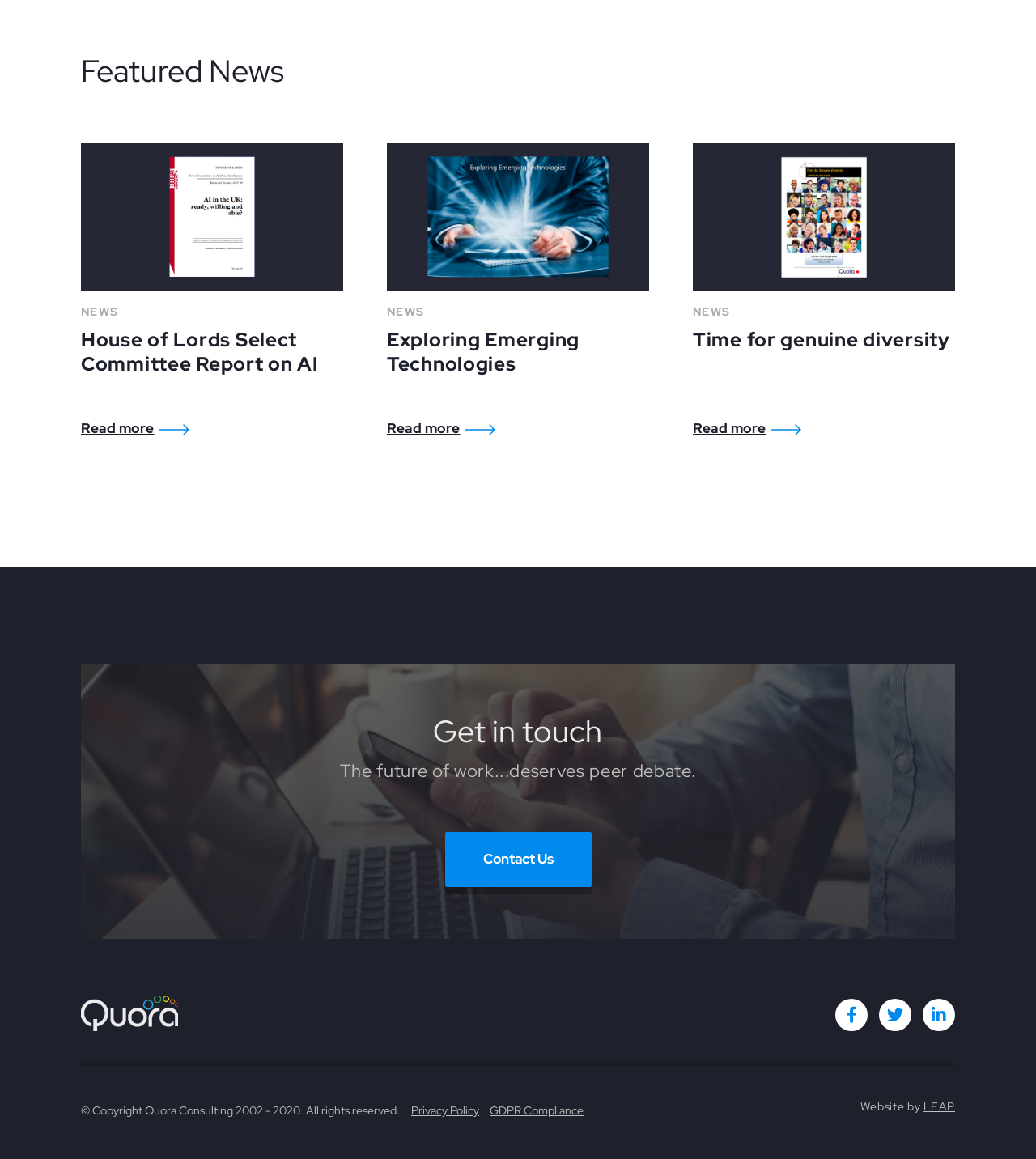Specify the bounding box coordinates of the area to click in order to follow the given instruction: "Contact Us."

[0.429, 0.718, 0.571, 0.765]